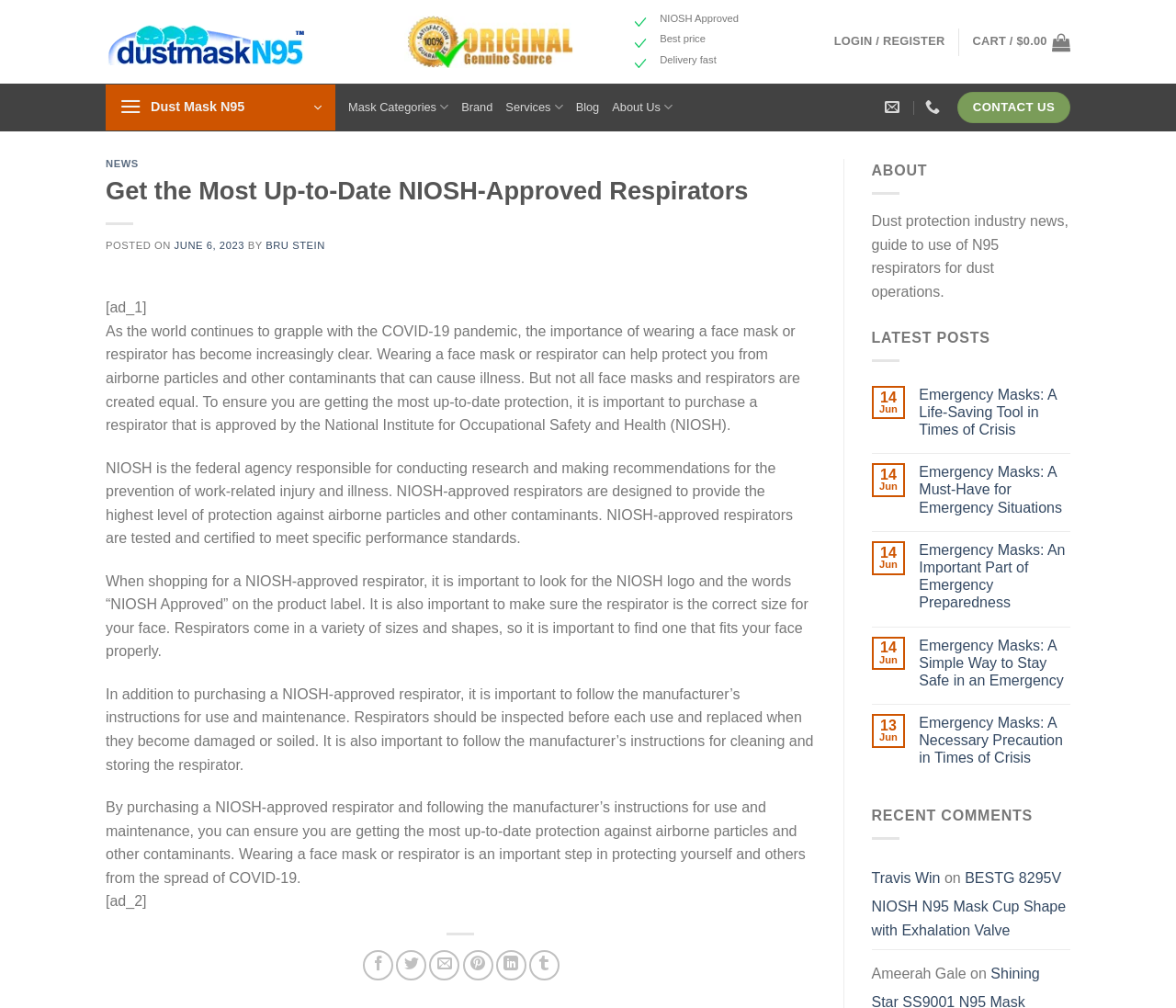What is the purpose of inspecting a respirator before each use?
Please provide a single word or phrase in response based on the screenshot.

To ensure it is not damaged or soiled